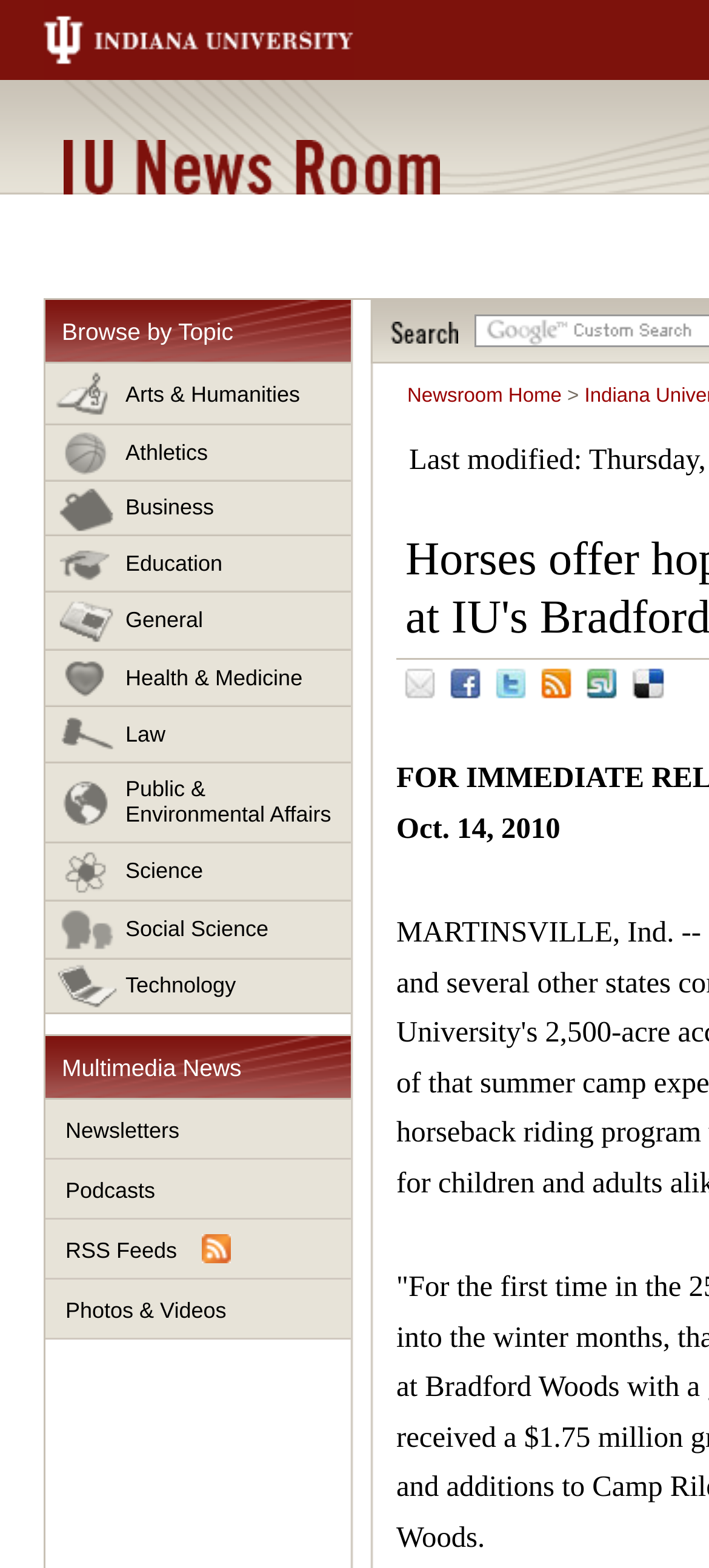Please specify the bounding box coordinates of the region to click in order to perform the following instruction: "Browse by topic".

[0.064, 0.191, 0.495, 0.232]